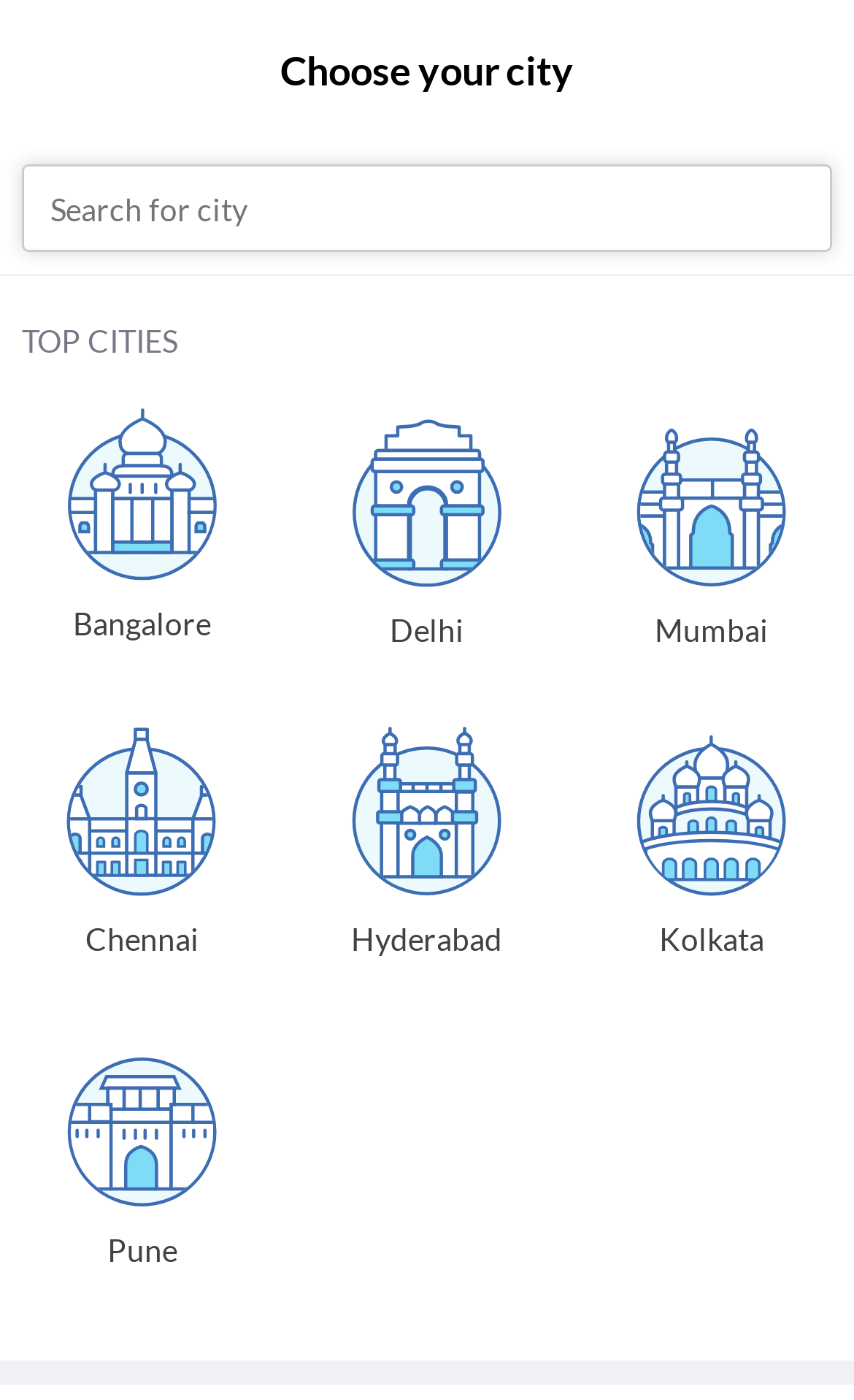What is the name of the diagnostic test?
Give a thorough and detailed response to the question.

The name of the diagnostic test can be found in the title of the webpage, which is 'Allergy Nettle Radio Immunoabsorbent Blood - Preparation, Procedure, Cost, Normal Range | Practo'.